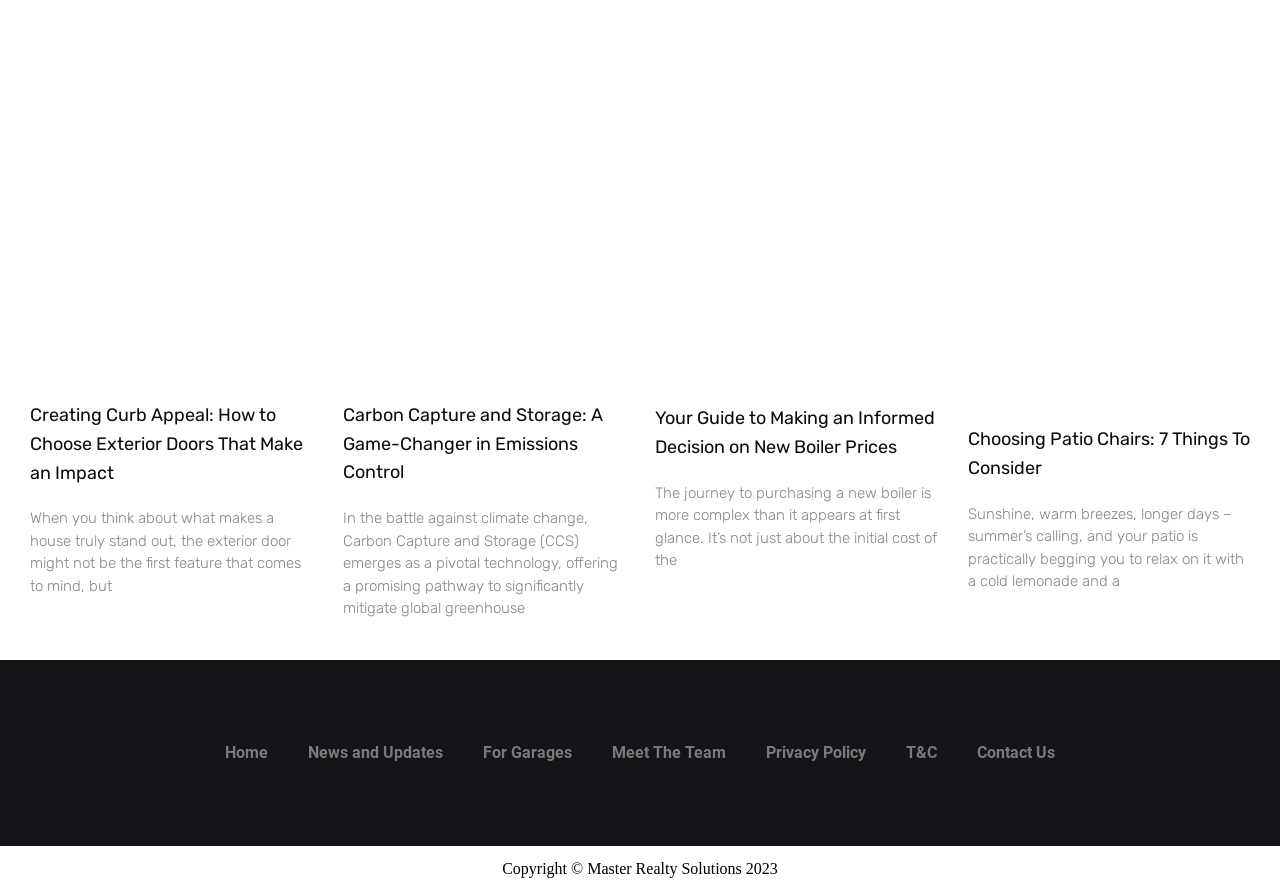Please examine the image and provide a detailed answer to the question: What is the name of the company?

I found a link element at the bottom of the page with the text 'Copyright © Master Realty Solutions 2023', which suggests that the name of the company is Master Realty Solutions.